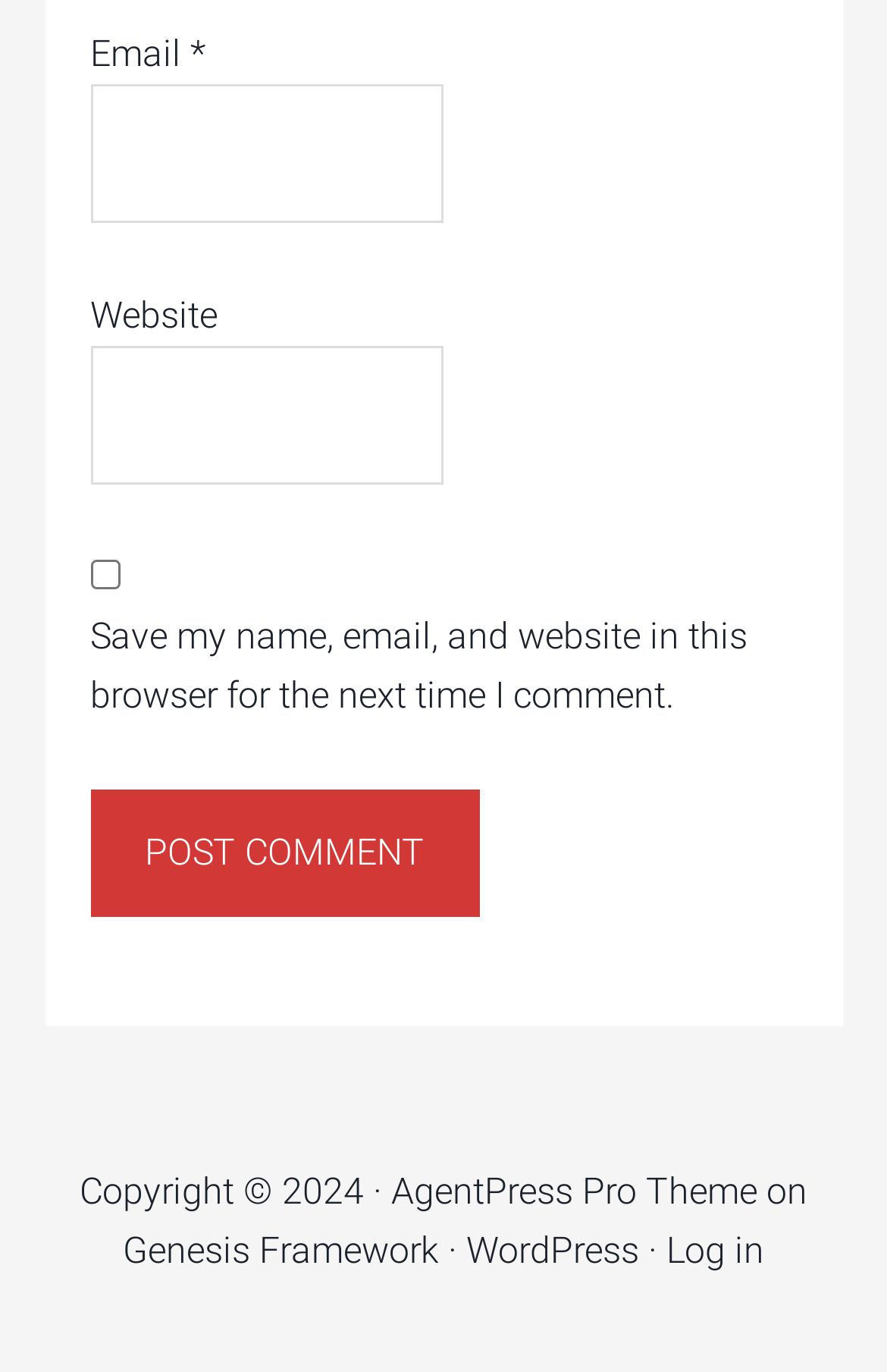Can you give a detailed response to the following question using the information from the image? What is the copyright year?

The StaticText element 'Copyright © 2024 ·' indicates that the copyright year is 2024.